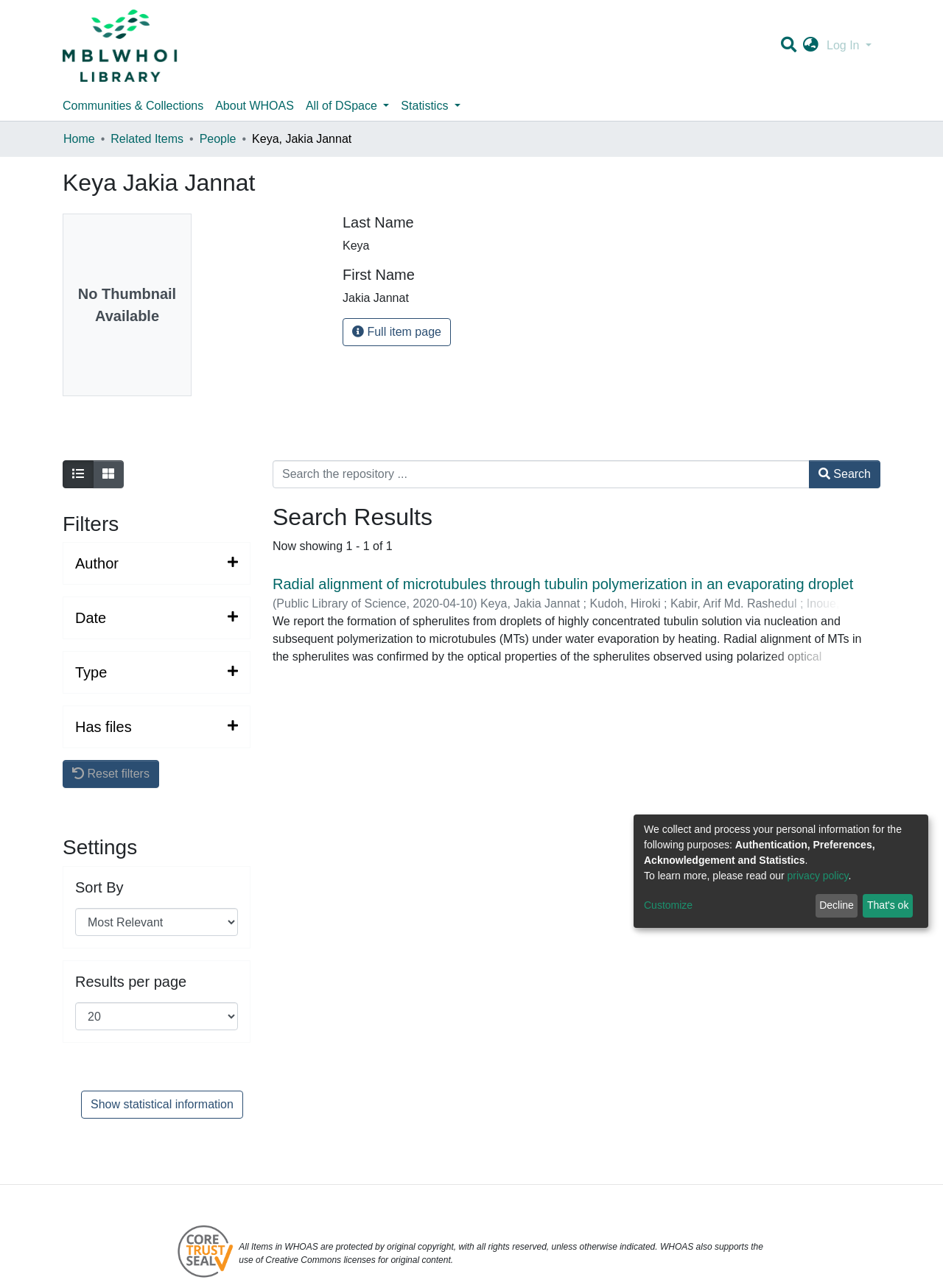Provide a short answer using a single word or phrase for the following question: 
What is the type of the item?

Public Library of Science